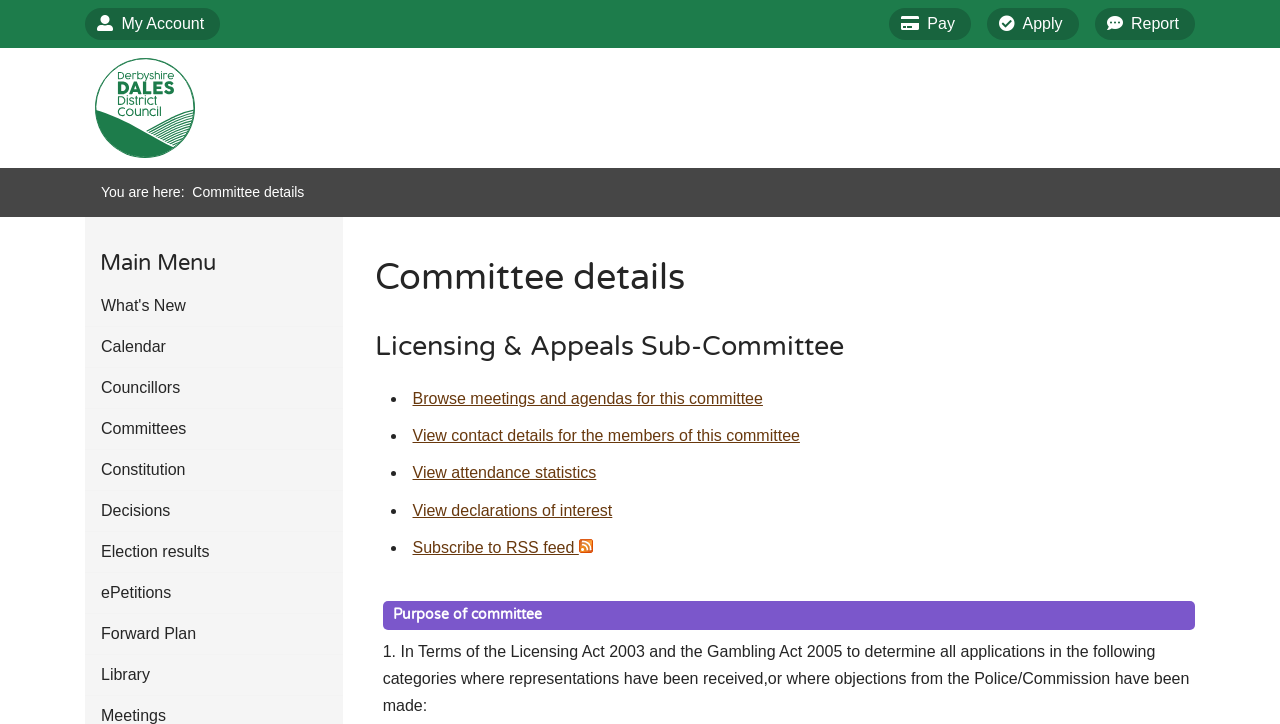Please find the bounding box coordinates for the clickable element needed to perform this instruction: "Filter by JEL classification 'E30'".

None